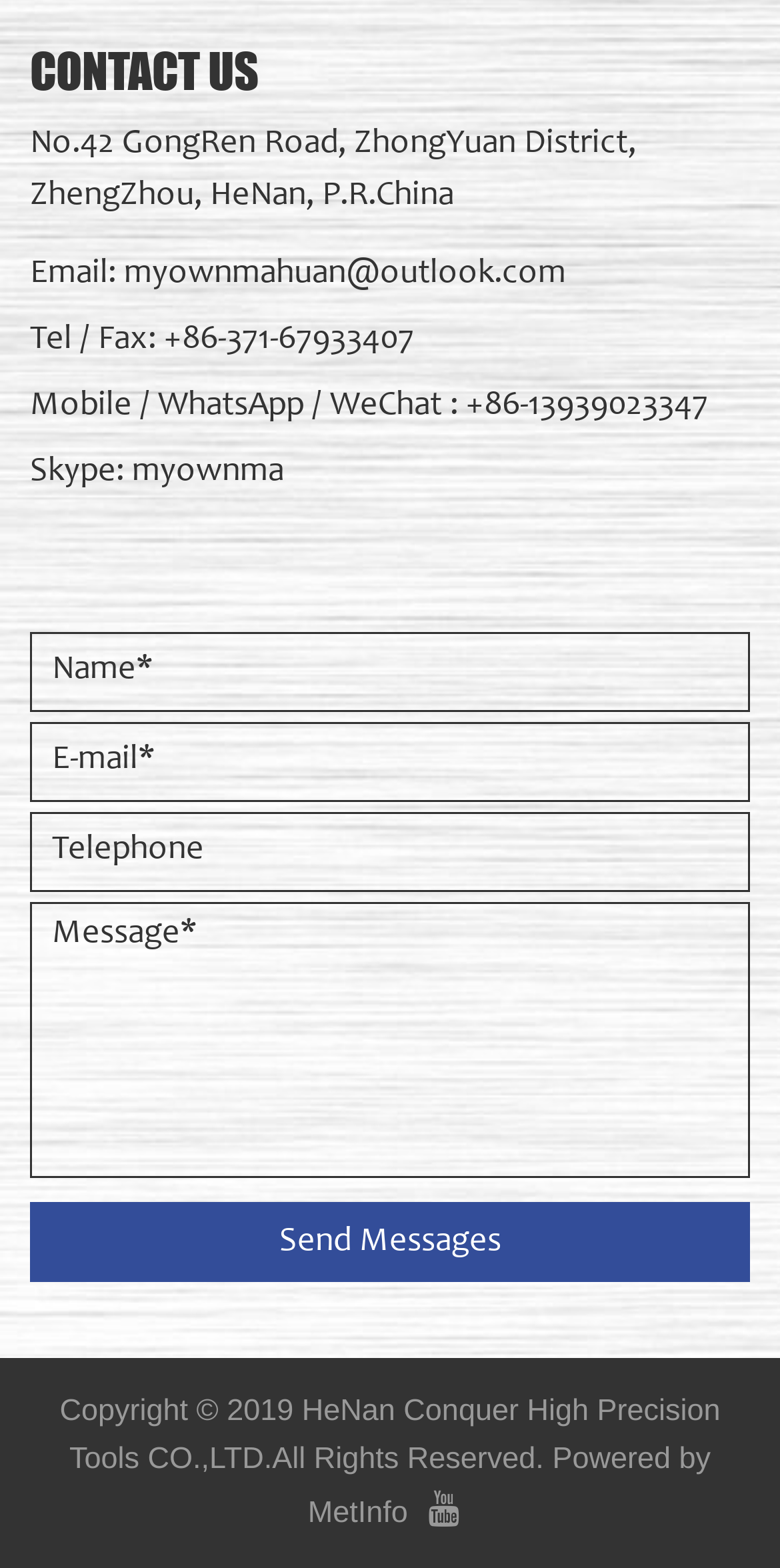Please specify the bounding box coordinates of the clickable region necessary for completing the following instruction: "Go to the administrator's page". The coordinates must consist of four float numbers between 0 and 1, i.e., [left, top, right, bottom].

None